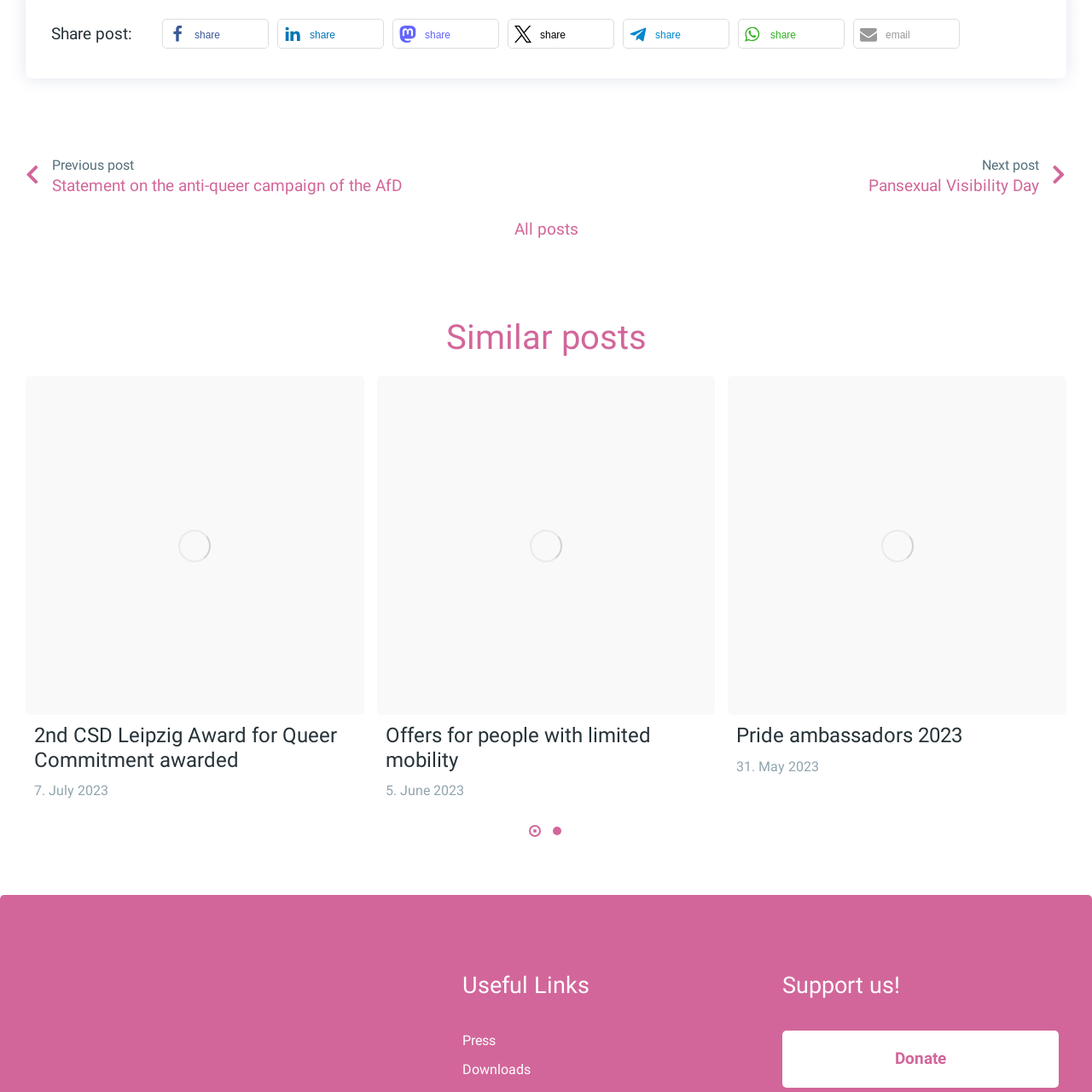Who is possibly being honored for their contributions?
Analyze the highlighted section in the red bounding box of the image and respond to the question with a detailed explanation.

The caption states that Gerda Matzel is a possible recipient of an award or recognition during the CSD Empfang 2023 event, suggesting that she is being honored for her contributions to the LGBTQ+ community.